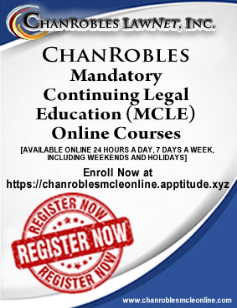How often are the MCLE courses available online?
Please provide a single word or phrase based on the screenshot.

24/7